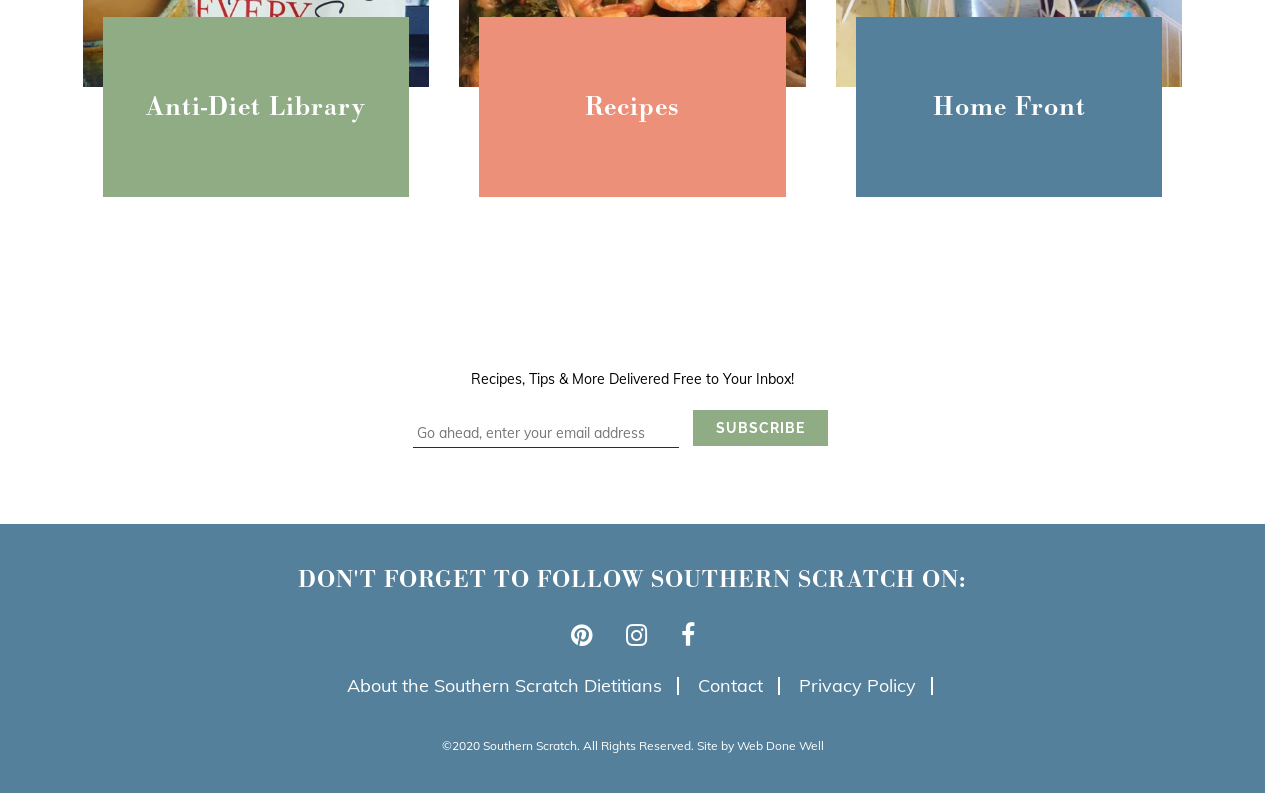Please find and report the bounding box coordinates of the element to click in order to perform the following action: "Enter email address". The coordinates should be expressed as four float numbers between 0 and 1, in the format [left, top, right, bottom].

[0.322, 0.529, 0.53, 0.565]